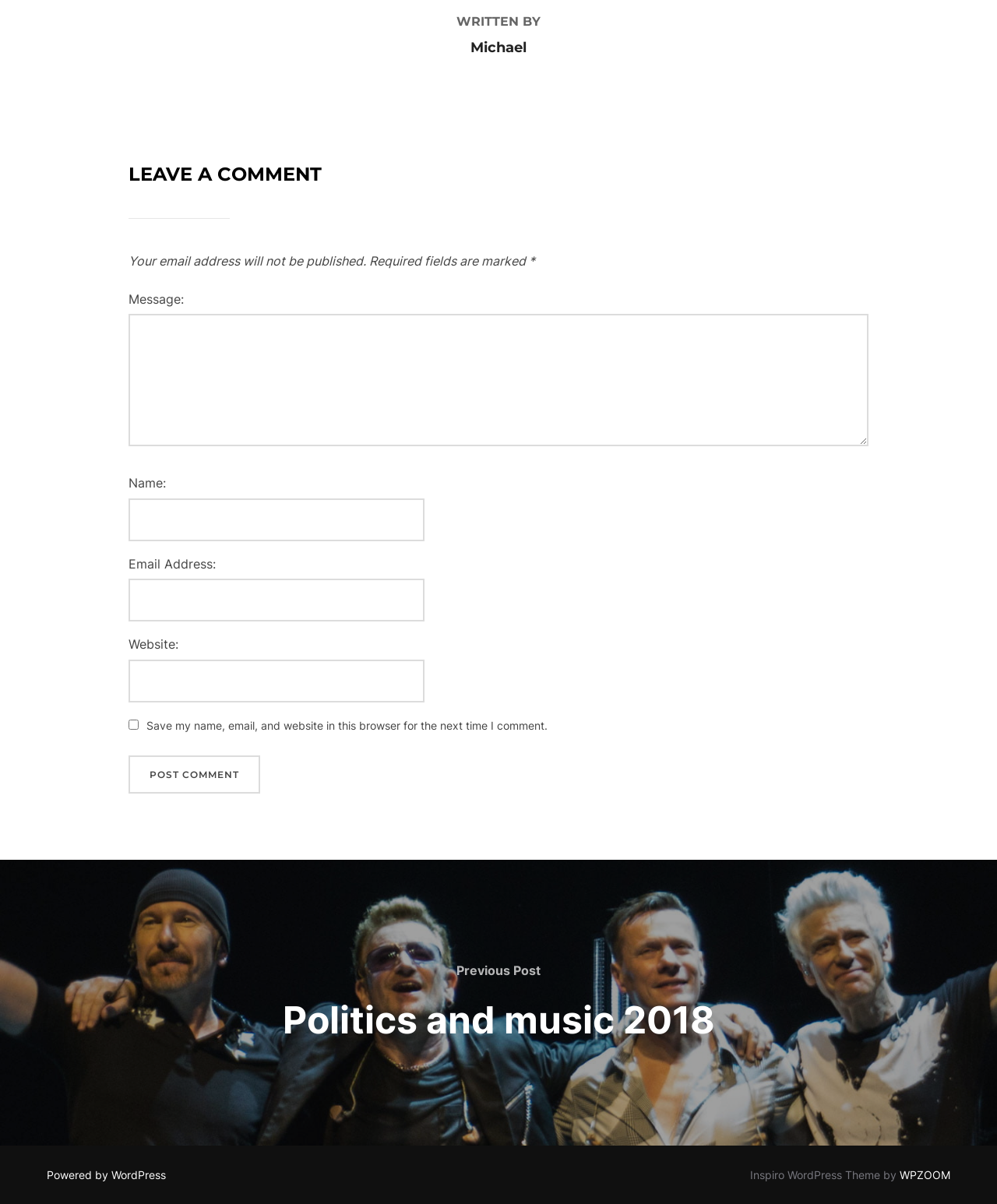Refer to the image and provide a thorough answer to this question:
What is the label of the first textbox?

The first textbox is located below the 'Leave a Comment' heading and has a label 'Name:' above it, indicating that it is for entering the user's name.